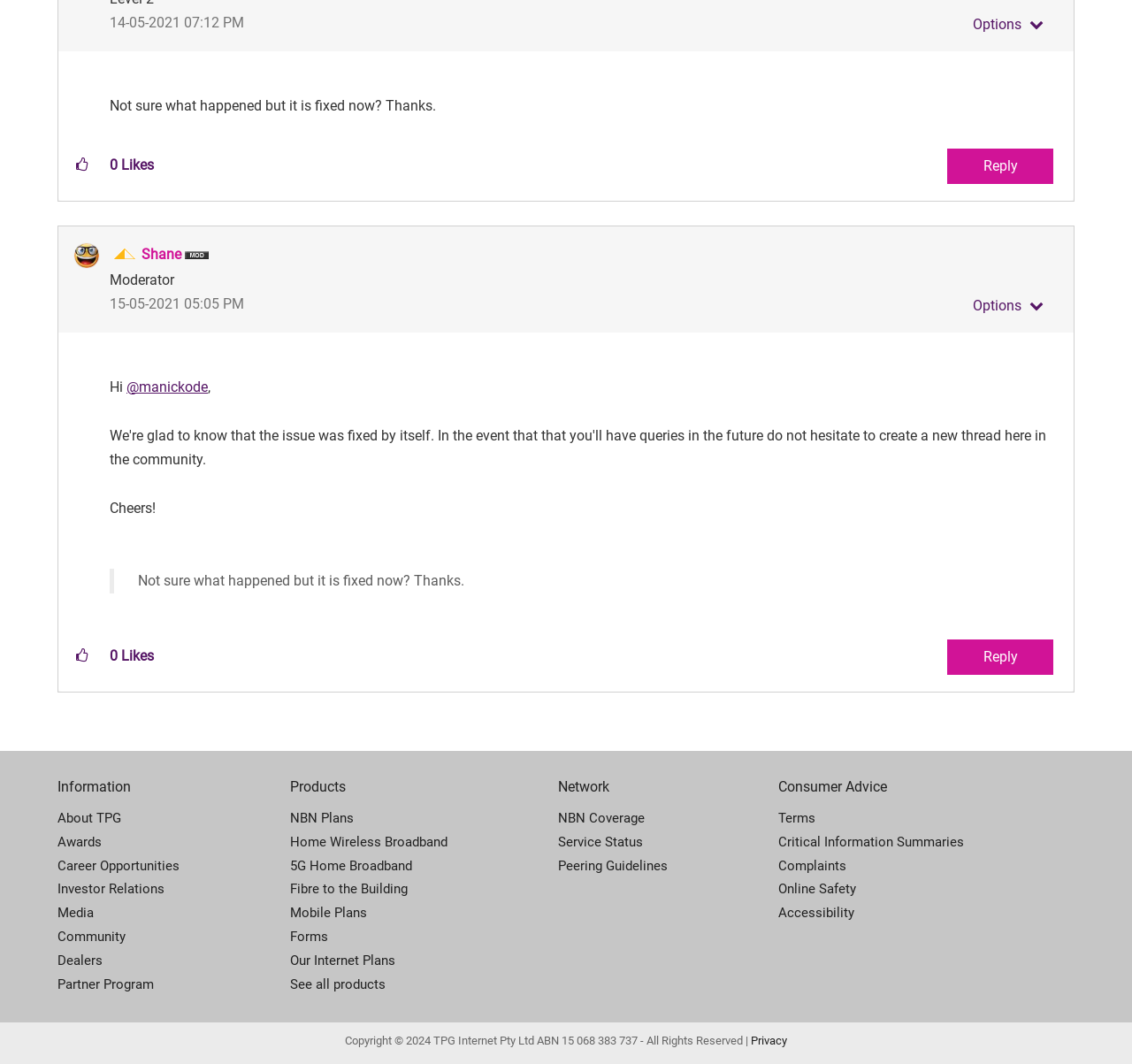What is the username of the moderator?
Please provide a single word or phrase as your answer based on the screenshot.

Shane